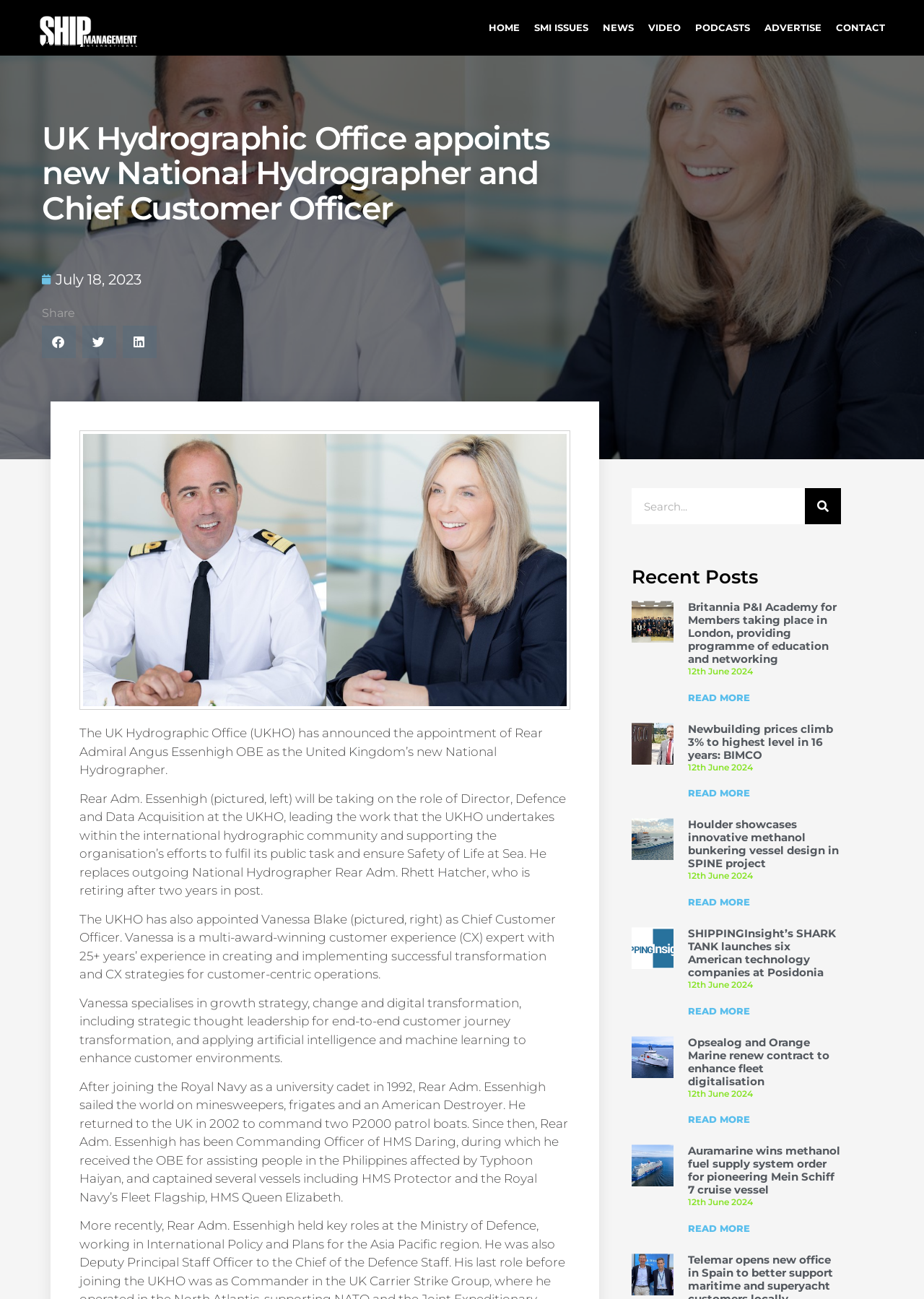Locate the bounding box coordinates of the element to click to perform the following action: 'Click on the Go to Top link'. The coordinates should be given as four float values between 0 and 1, in the form of [left, top, right, bottom].

None